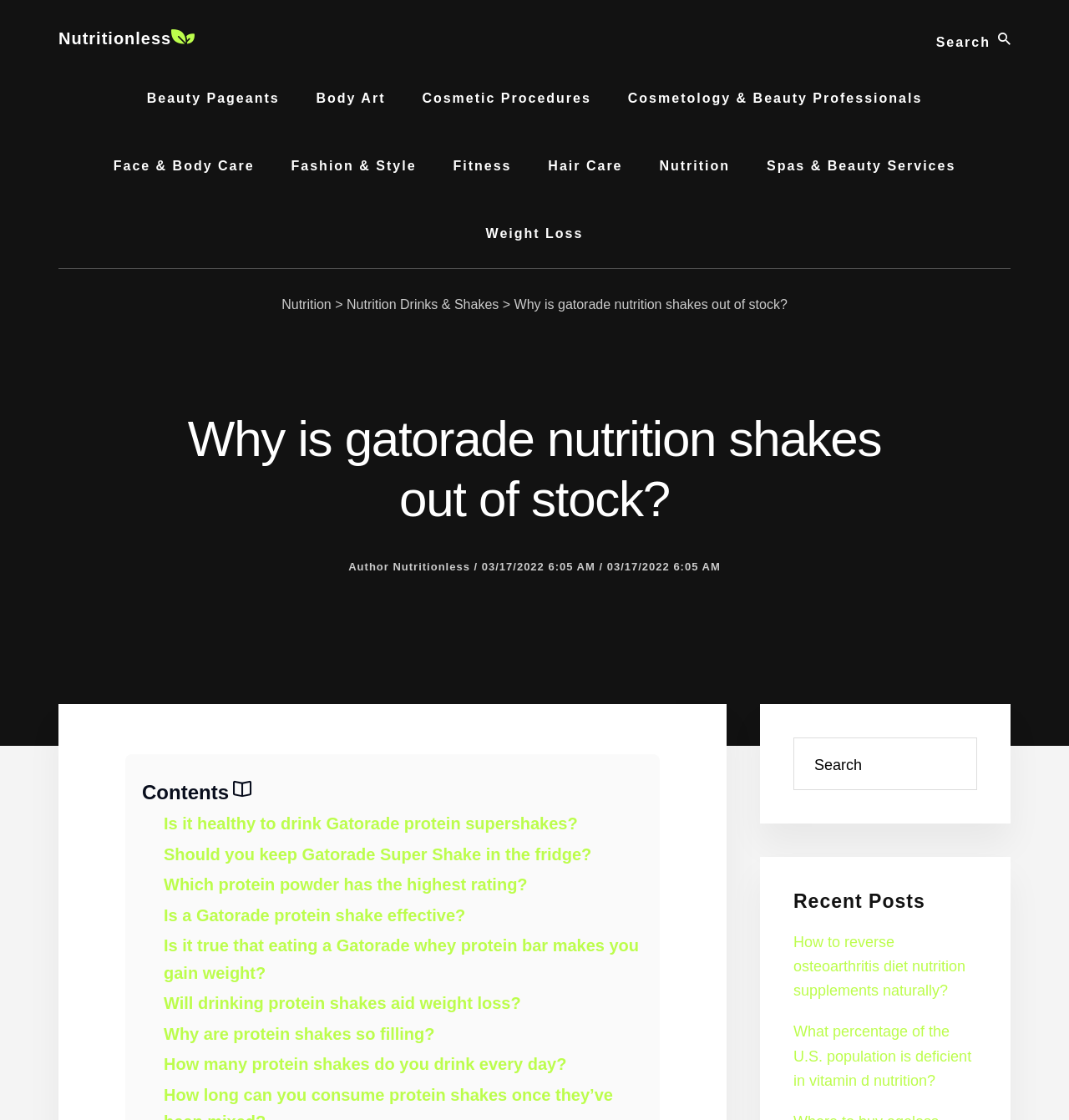How many links are present under the 'Contents' section?
Look at the image and answer with only one word or phrase.

6